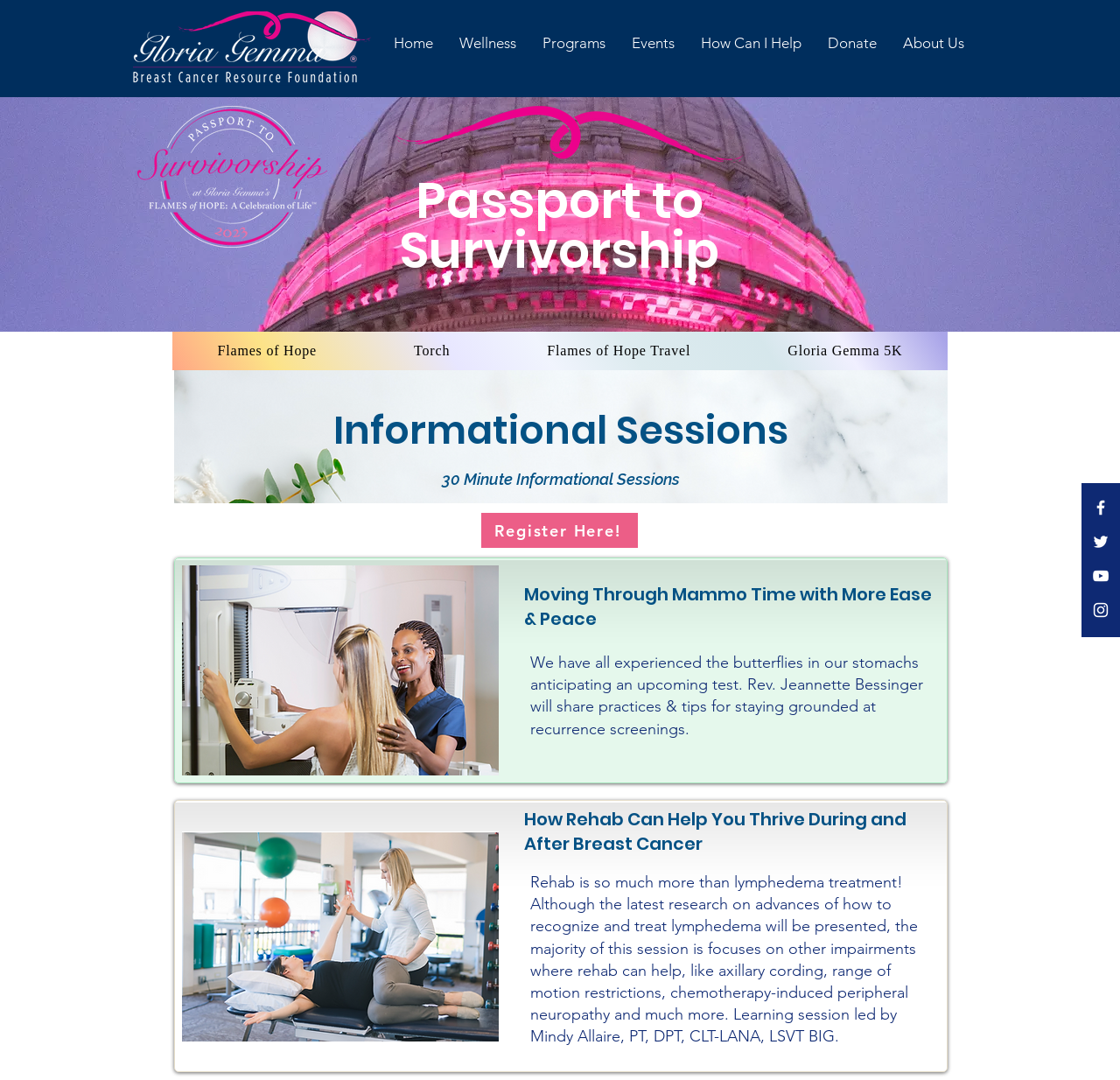What is the name of the event?
From the details in the image, provide a complete and detailed answer to the question.

The name of the event can be found in the heading element with the text 'Passport to Survivorship' located at the top of the webpage.